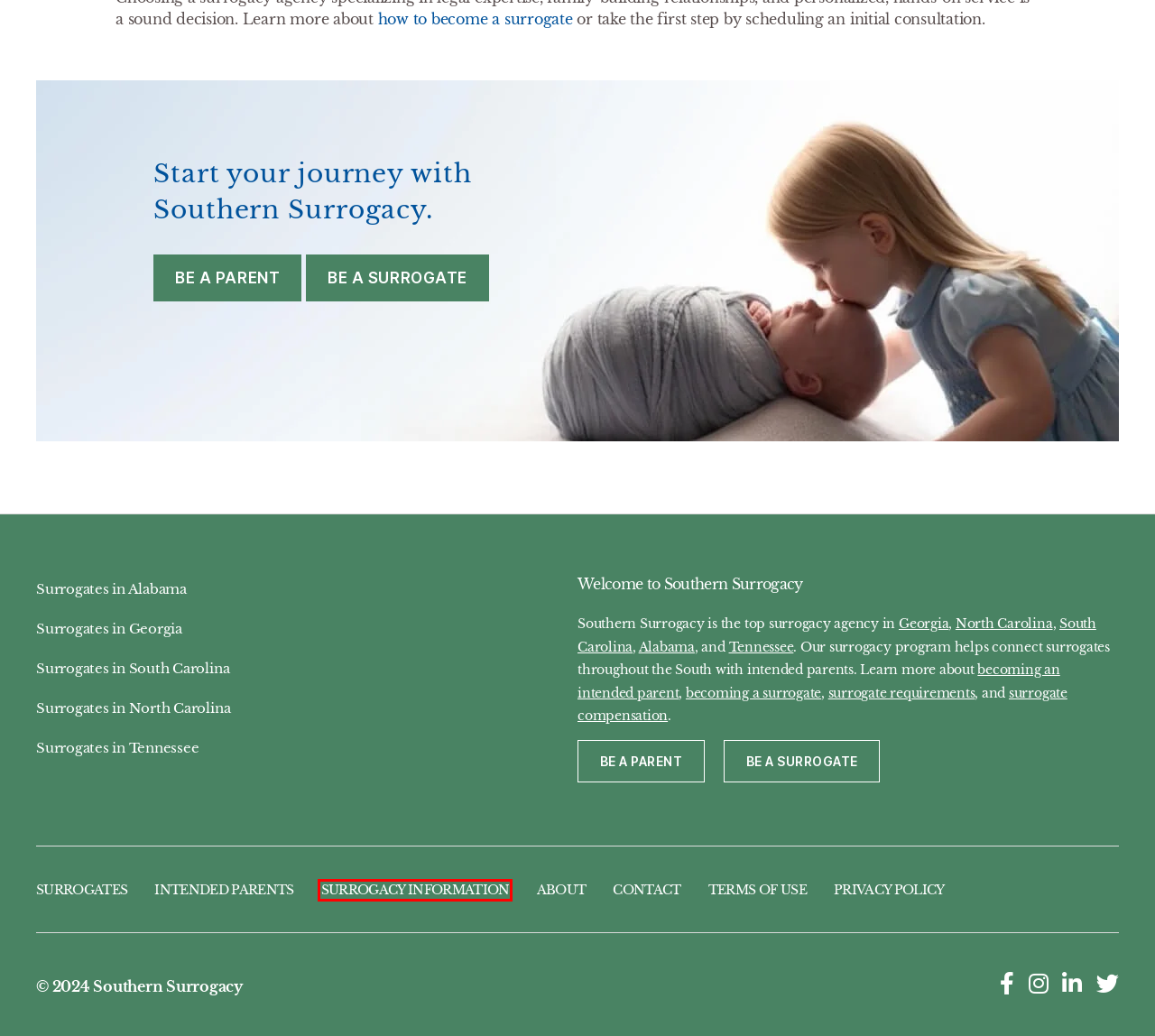Examine the screenshot of the webpage, which includes a red bounding box around an element. Choose the best matching webpage description for the page that will be displayed after clicking the element inside the red bounding box. Here are the candidates:
A. Your Surrogacy Journey in South Carolina Starts Here | Southern Surrogacy
B. Your Surrogacy Journey in North Carolina Starts Here | Southern Surrogacy
C. Your Surrogacy Journey in Tennessee Starts Here | Southern Surrogacy
D. Terms of Use | Southern Surrogacy
E. Your Surrogacy Journey in Georgia Starts Here | Southern Surrogacy
F. Your Surrogacy Journey in Alabama Starts Here | Southern Surrogacy
G. Information About Surrogacy | Southern Surrogacy
H. Privacy Policy | Southern Surrogacy

G